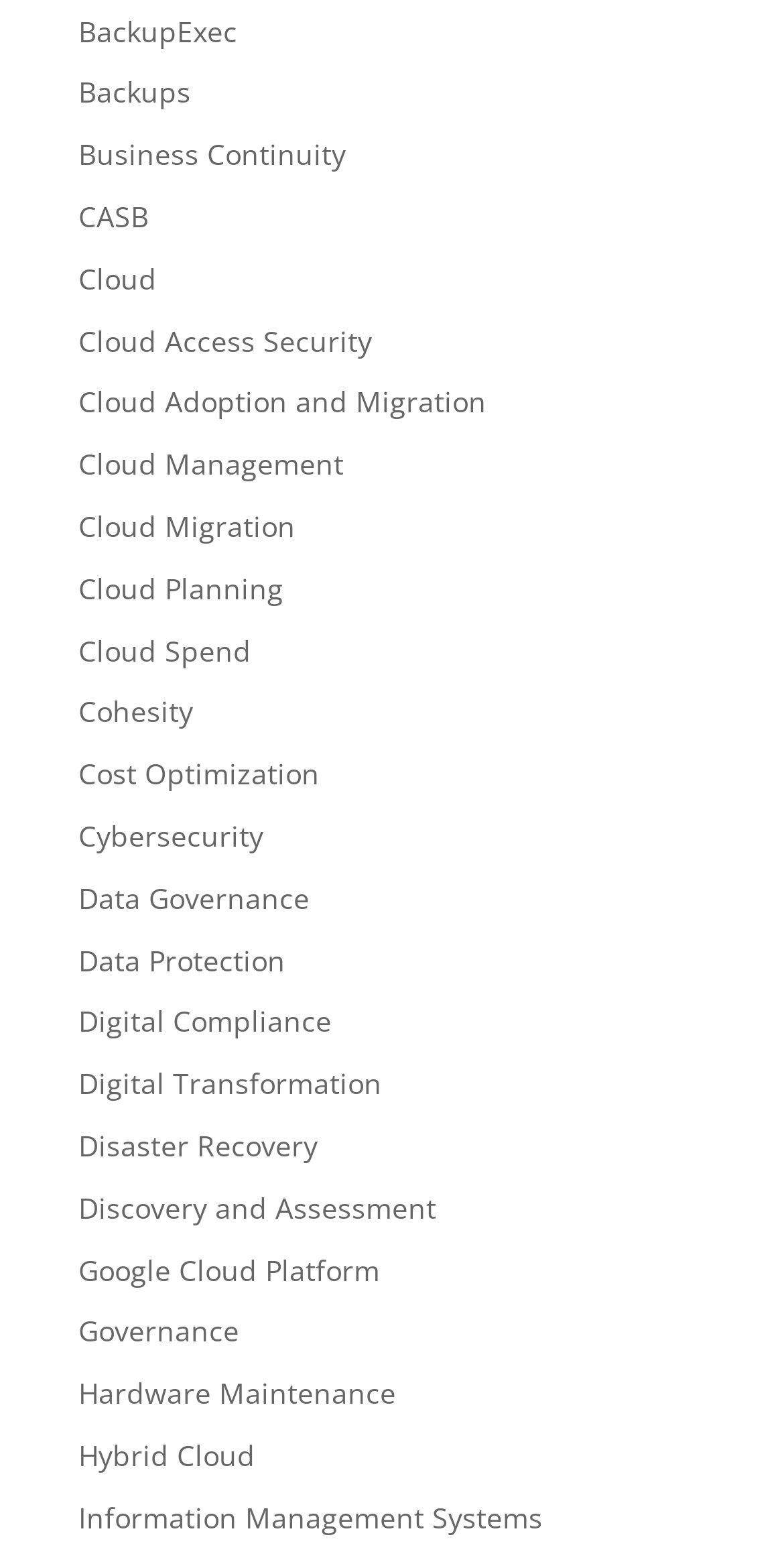Determine the bounding box for the described HTML element: "Cloud Access Security". Ensure the coordinates are four float numbers between 0 and 1 in the format [left, top, right, bottom].

[0.1, 0.205, 0.474, 0.229]